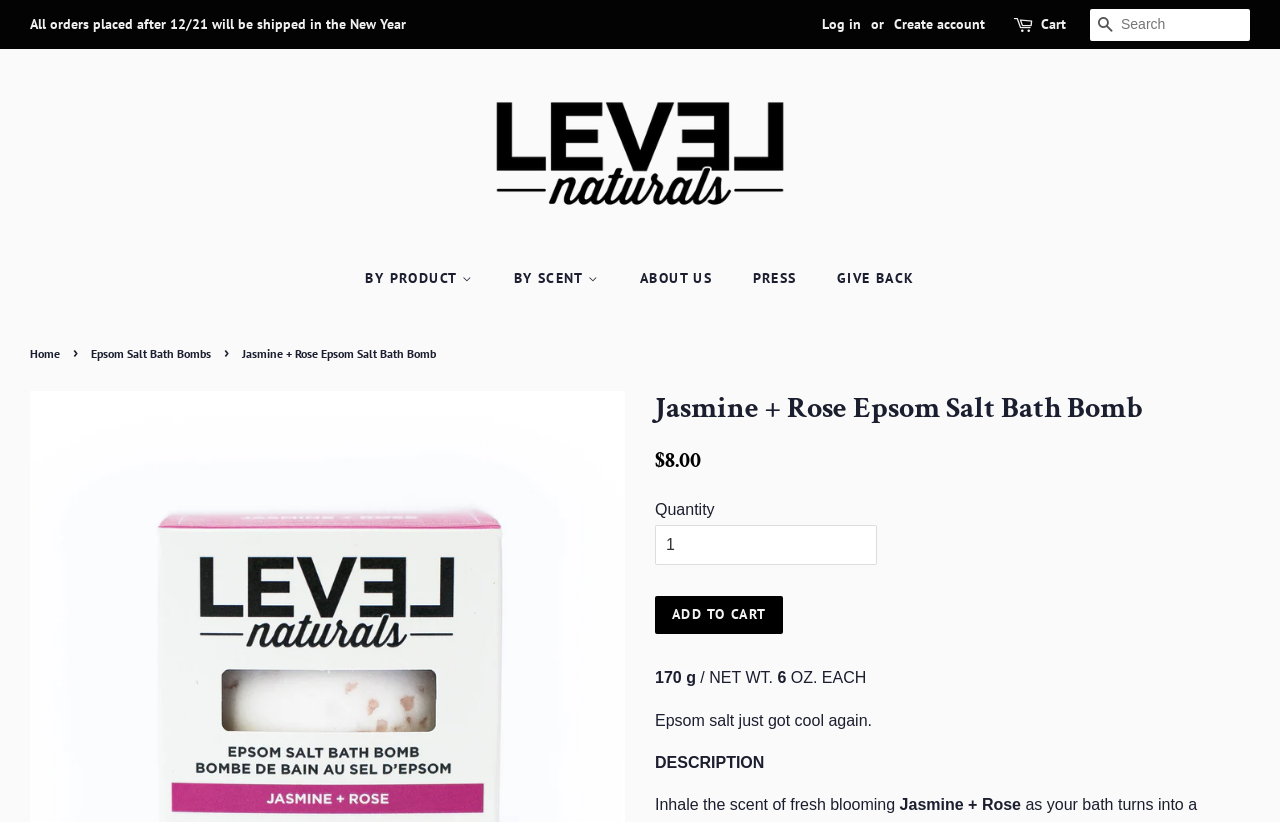What is the weight of the product?
Kindly give a detailed and elaborate answer to the question.

I found the product weight by looking at the section where it says '170 g / NET WT. 6 OZ. EACH'. This suggests that the product weighs 170 grams or 6 ounces.